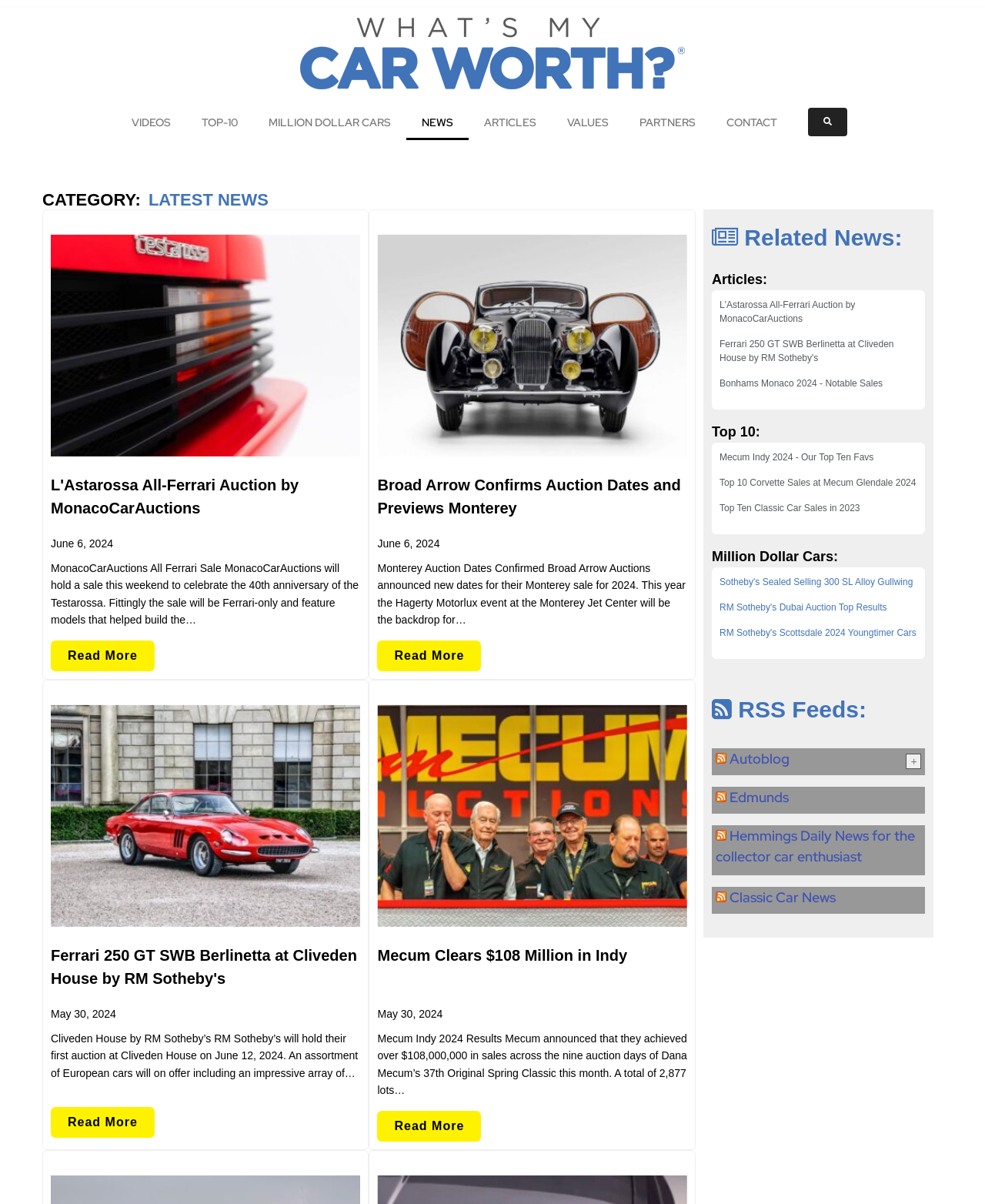Please determine the bounding box coordinates for the UI element described as: "alt="L'Astarossa All-Ferrari Auction by MonacoCarAuctions"".

[0.052, 0.181, 0.366, 0.393]